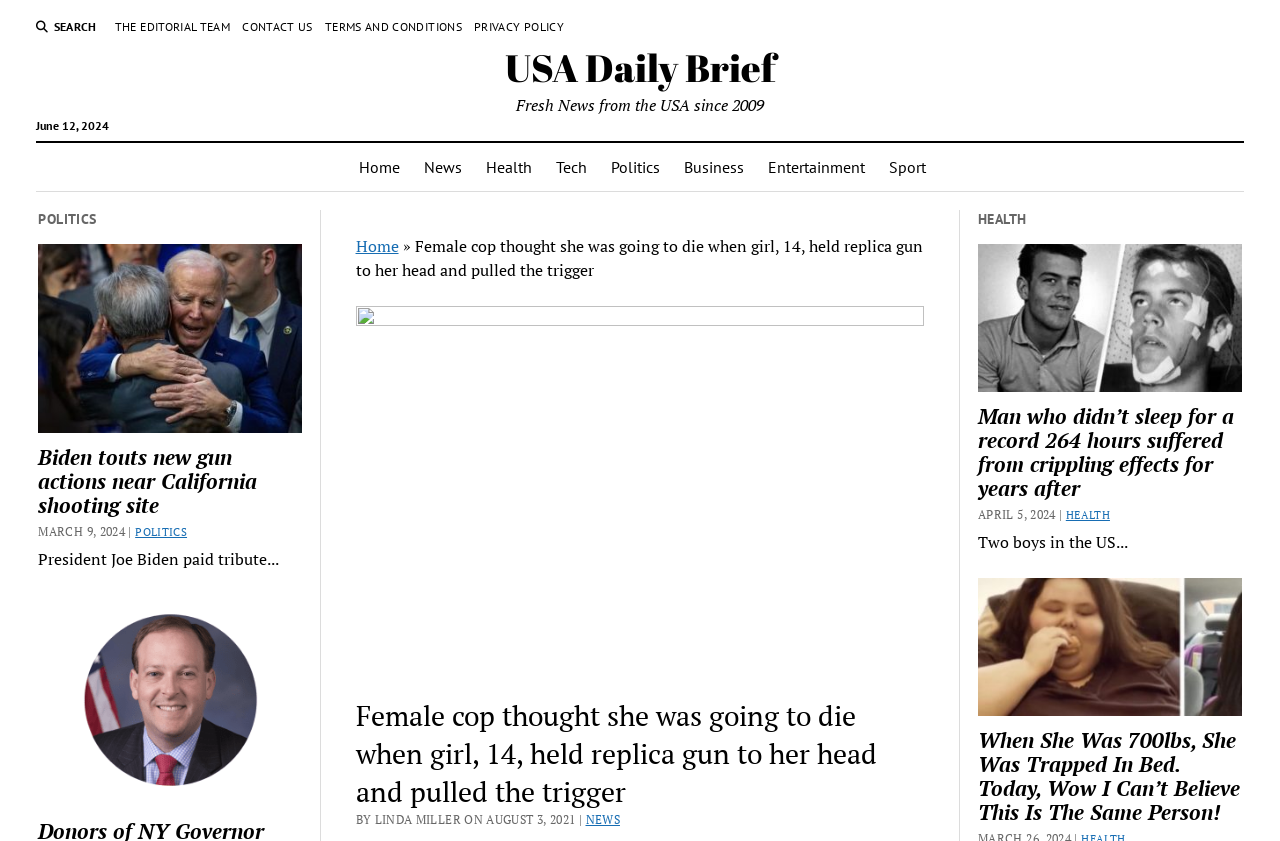Please specify the bounding box coordinates of the region to click in order to perform the following instruction: "Search for something".

[0.028, 0.021, 0.076, 0.043]